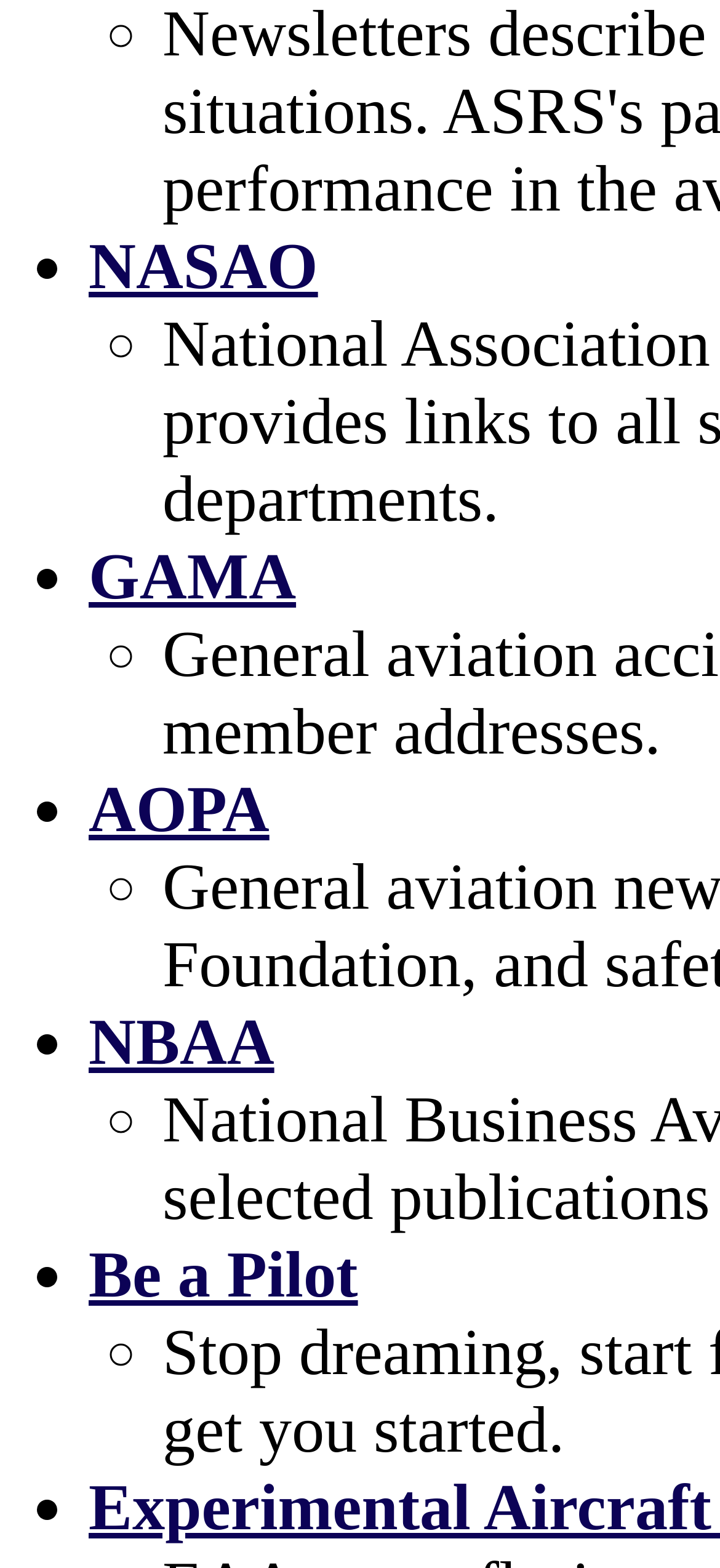Please determine the bounding box coordinates, formatted as (top-left x, top-left y, bottom-right x, bottom-right y), with all values as floating point numbers between 0 and 1. Identify the bounding box of the region described as: NASAO

[0.123, 0.146, 0.442, 0.193]